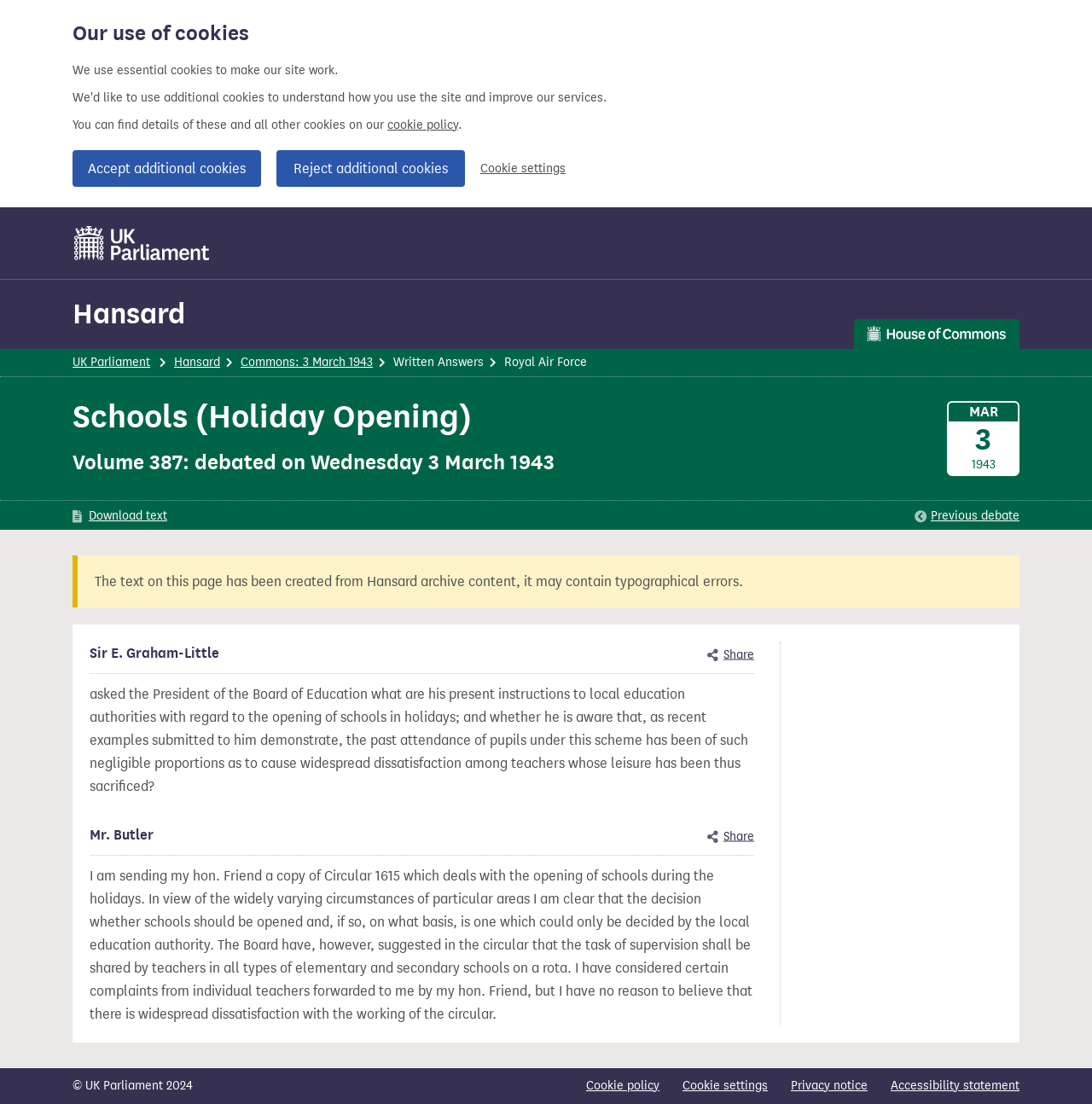Please answer the following question using a single word or phrase: 
What is the copyright year of the UK Parliament?

2024